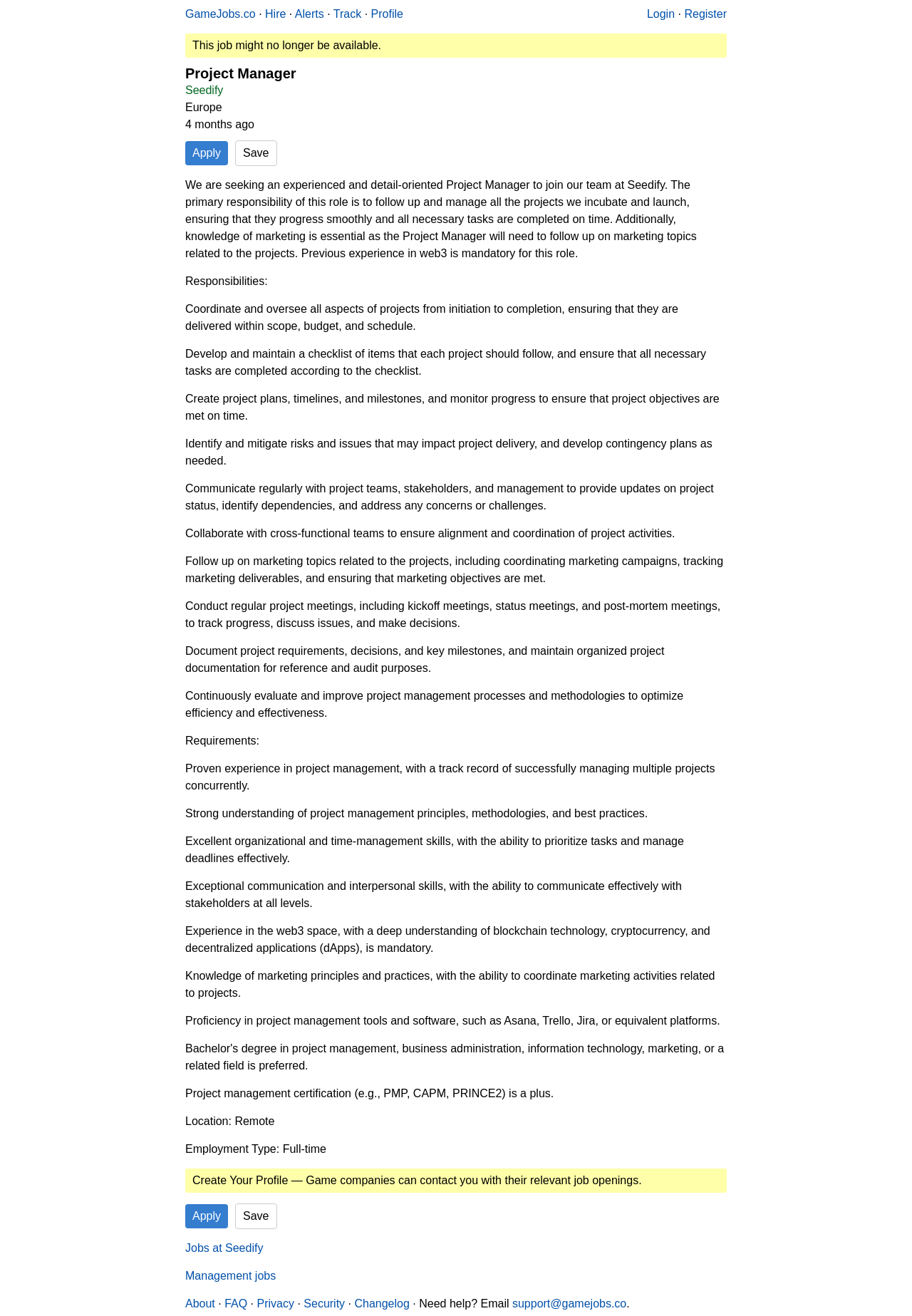What is the location of the job? Observe the screenshot and provide a one-word or short phrase answer.

Remote